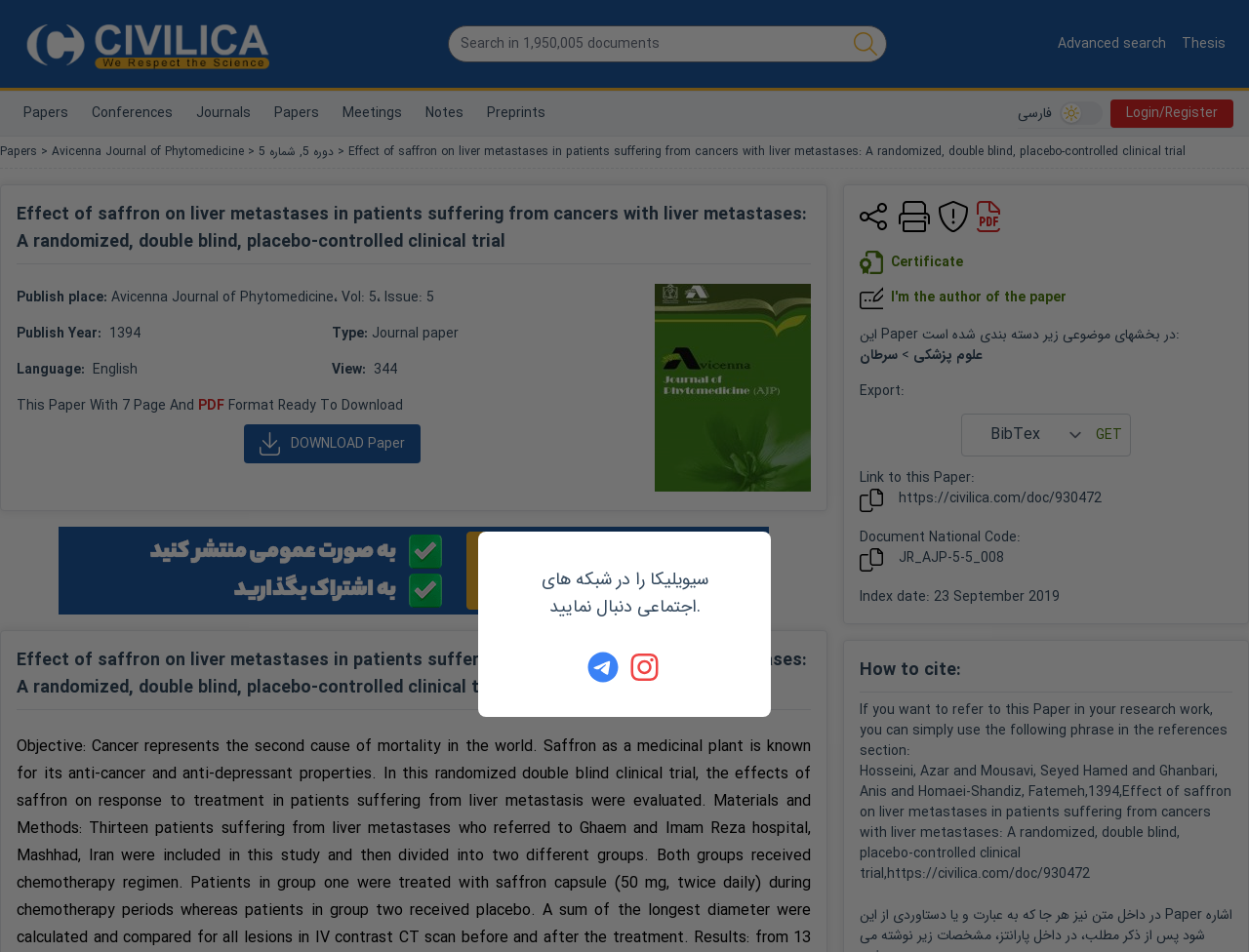Determine the bounding box coordinates of the clickable region to execute the instruction: "Login or register". The coordinates should be four float numbers between 0 and 1, denoted as [left, top, right, bottom].

[0.889, 0.104, 0.988, 0.134]